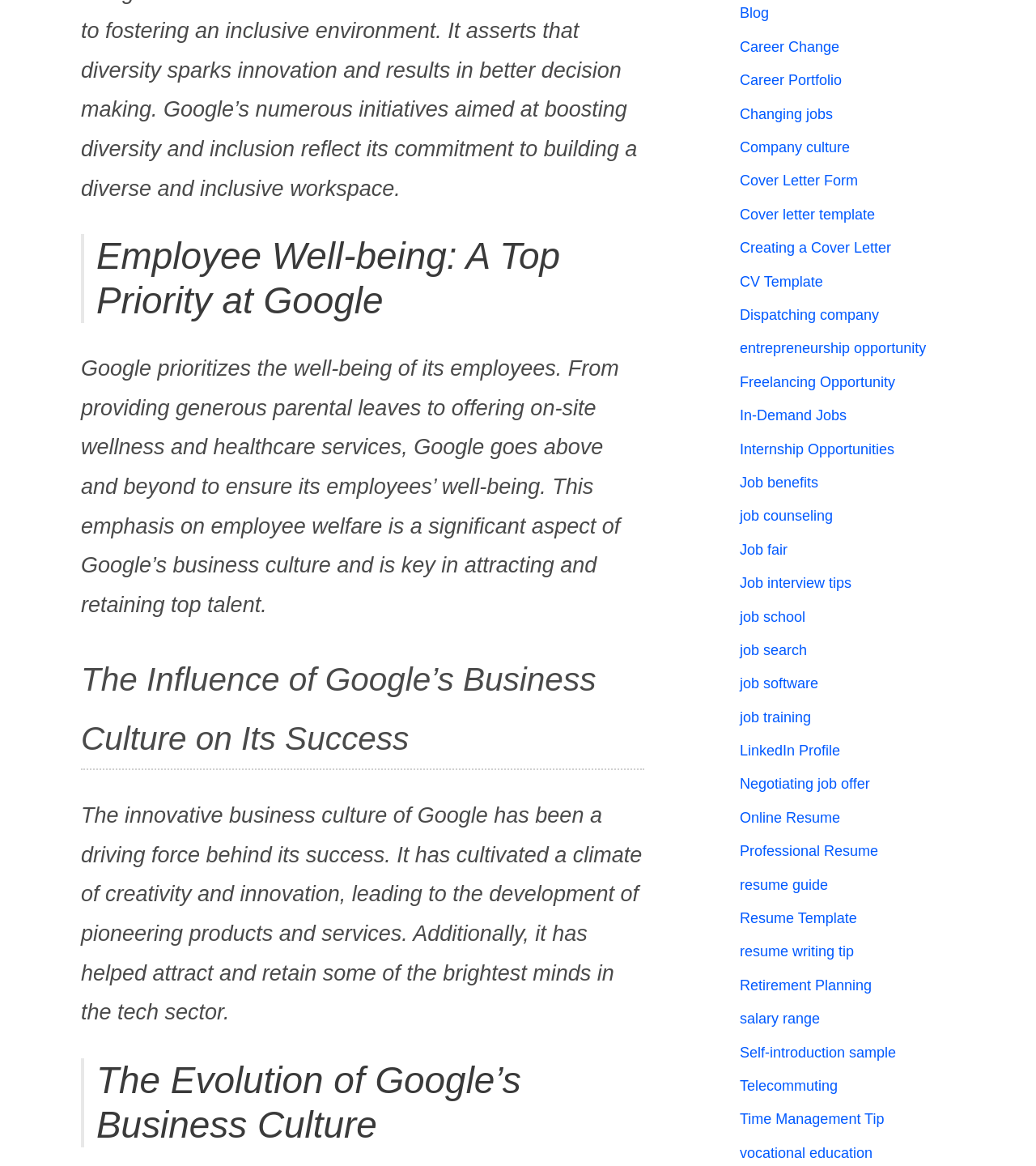Could you provide the bounding box coordinates for the portion of the screen to click to complete this instruction: "Explore 'Career Change' opportunities"?

[0.714, 0.033, 0.81, 0.047]